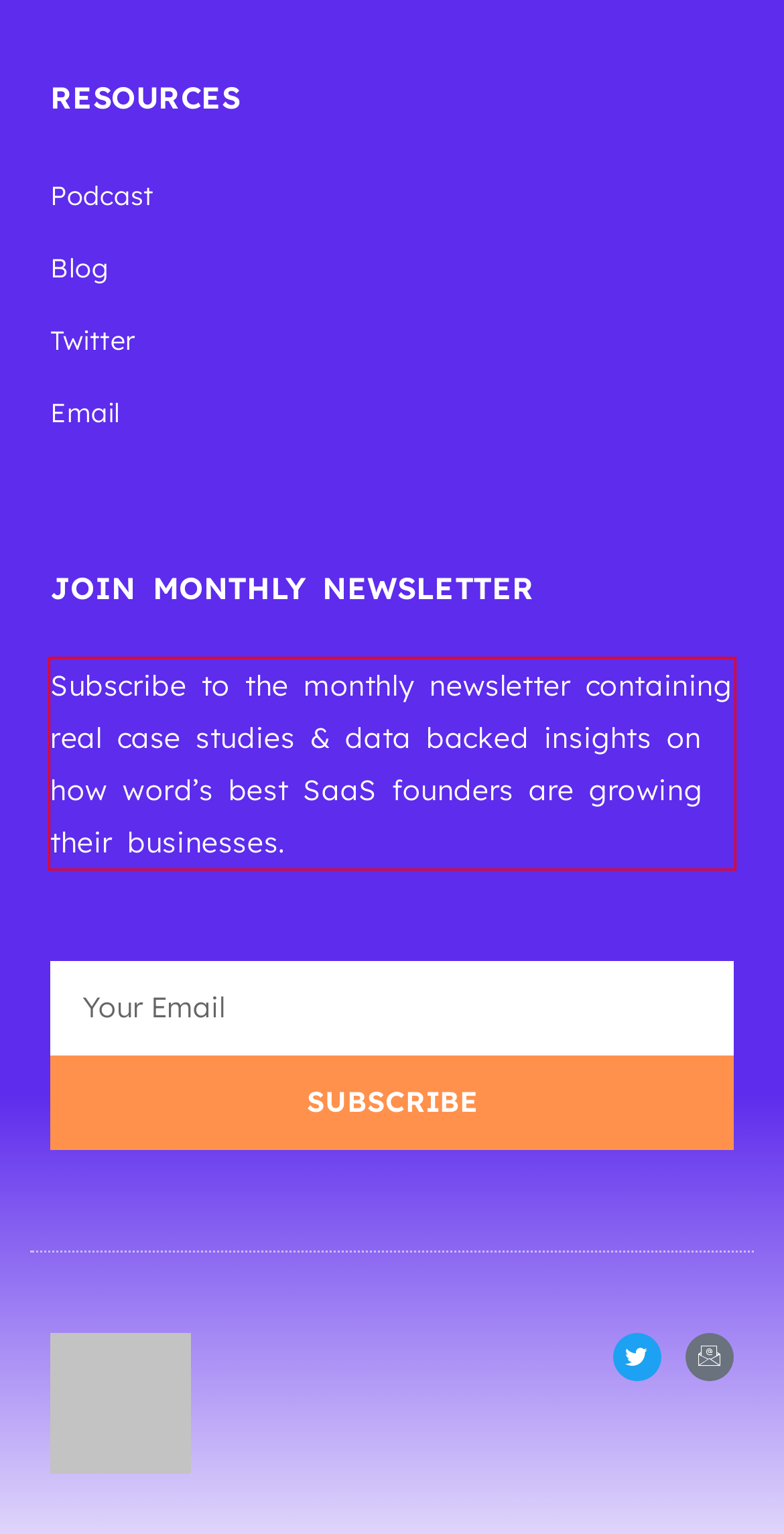From the given screenshot of a webpage, identify the red bounding box and extract the text content within it.

Subscribe to the monthly newsletter containing real case studies & data backed insights on how word’s best SaaS founders are growing their businesses.